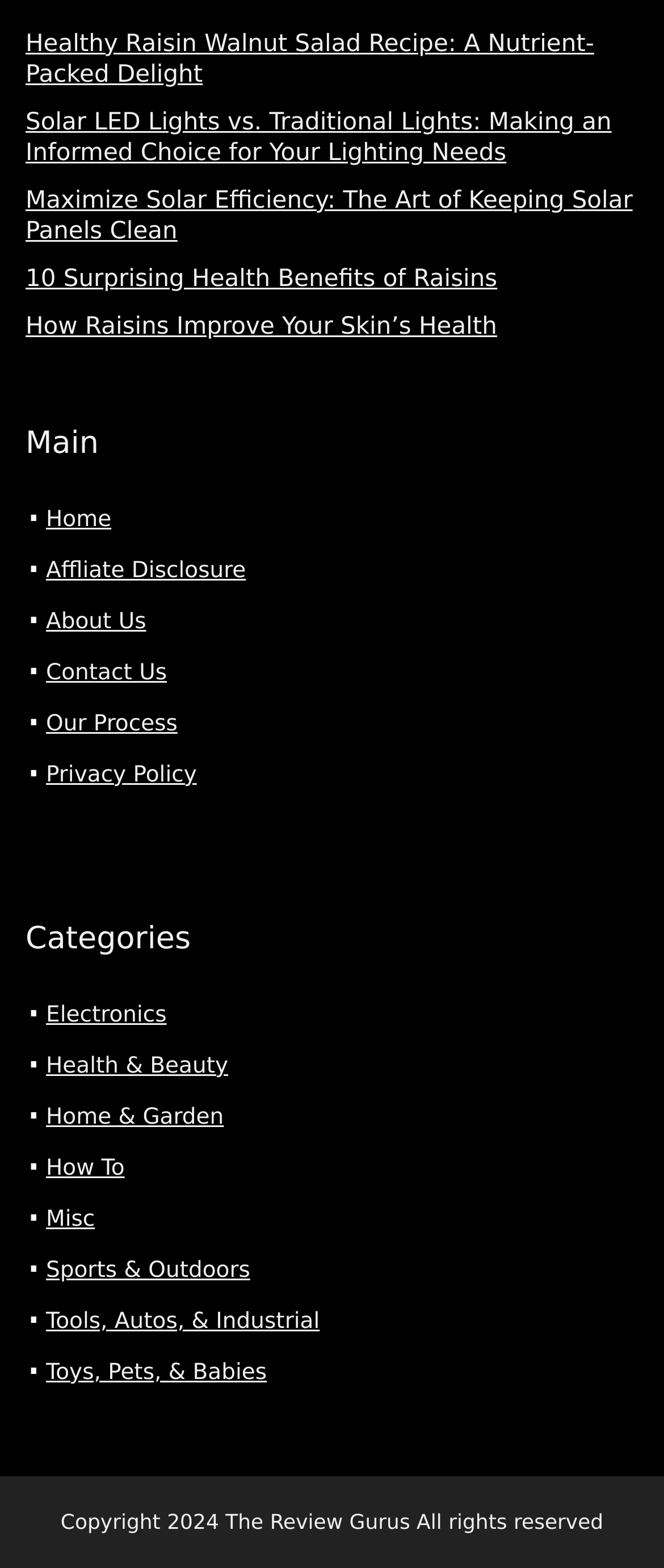What is the name of the website?
Your answer should be a single word or phrase derived from the screenshot.

The Review Gurus